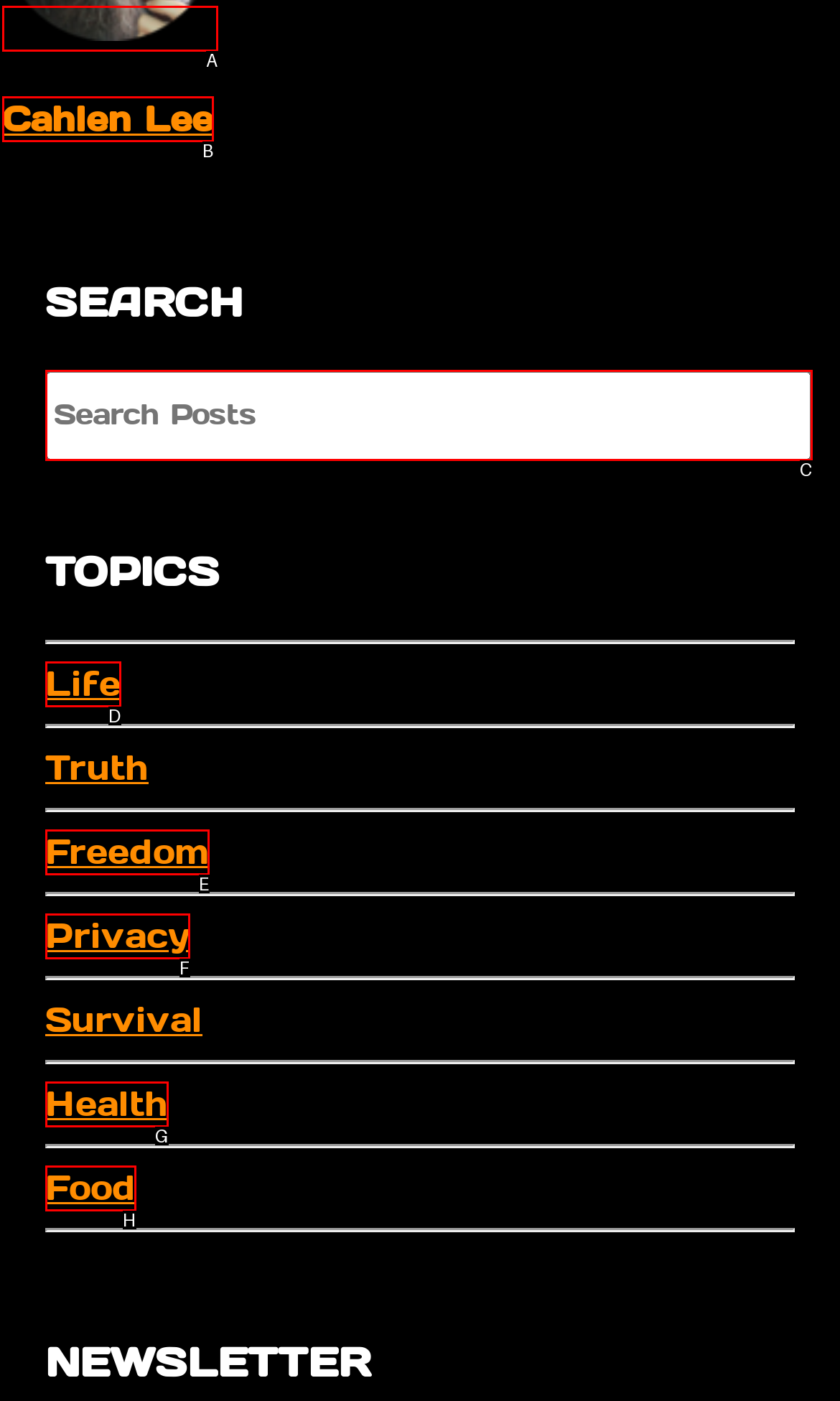Which UI element's letter should be clicked to achieve the task: visit Cahlen Lee's page
Provide the letter of the correct choice directly.

B